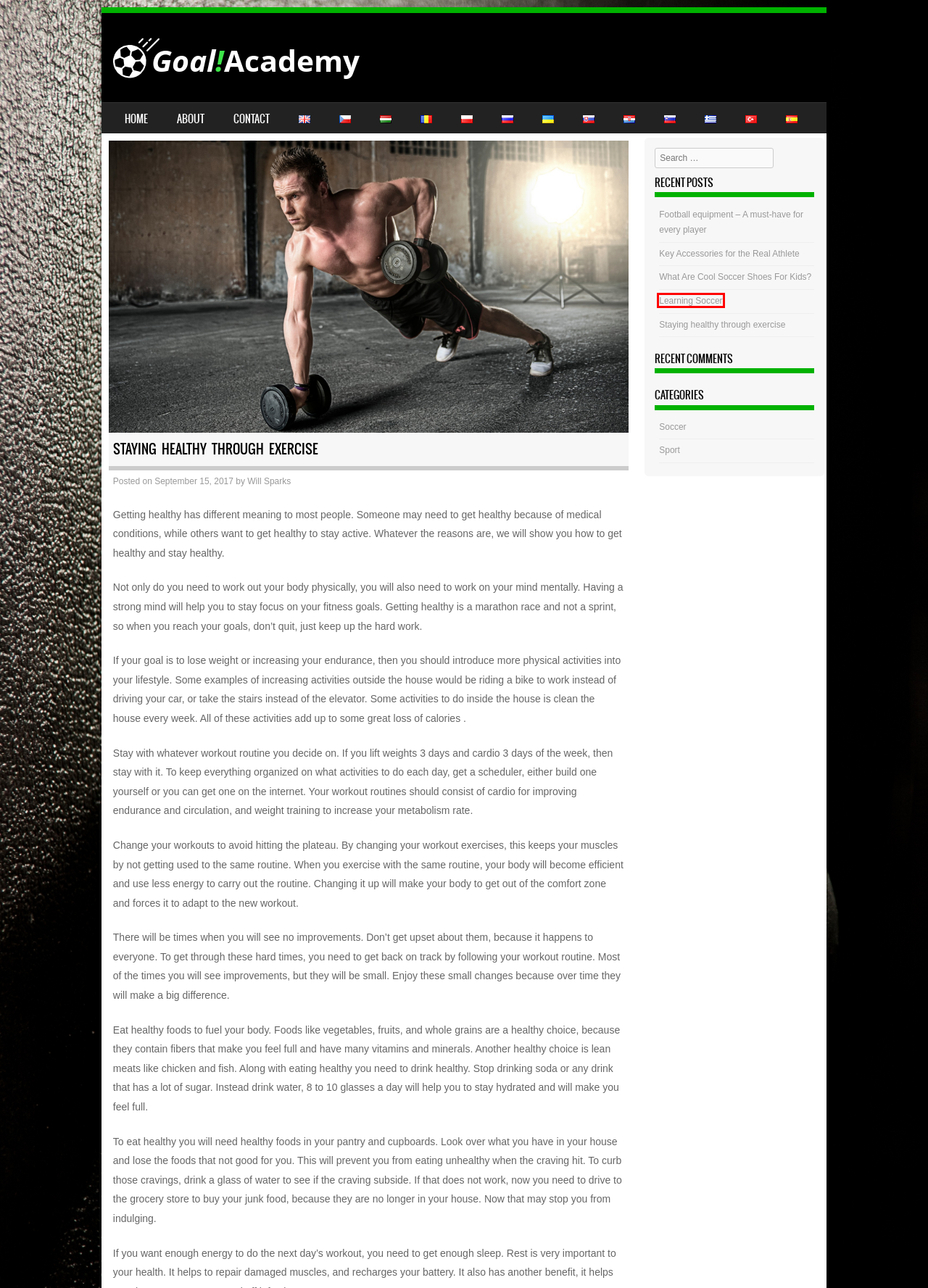You have a screenshot of a webpage with a red bounding box highlighting a UI element. Your task is to select the best webpage description that corresponds to the new webpage after clicking the element. Here are the descriptions:
A. Оставаться здоровым через физические упражнения — Goal!Academy
B. Learning Soccer – Goal!Academy
C. About – Goal!Academy
D. Zostať zdravý prostredníctvom cvičenia – Goal!Academy
E. Menținerea sănătății prin exerciții fizice – Goal!Academy
F. Football equipment – A must-have for every player – Goal!Academy
G. What Are Cool Soccer Shoes For Kids? – Goal!Academy
H. Contact – Goal!Academy

B